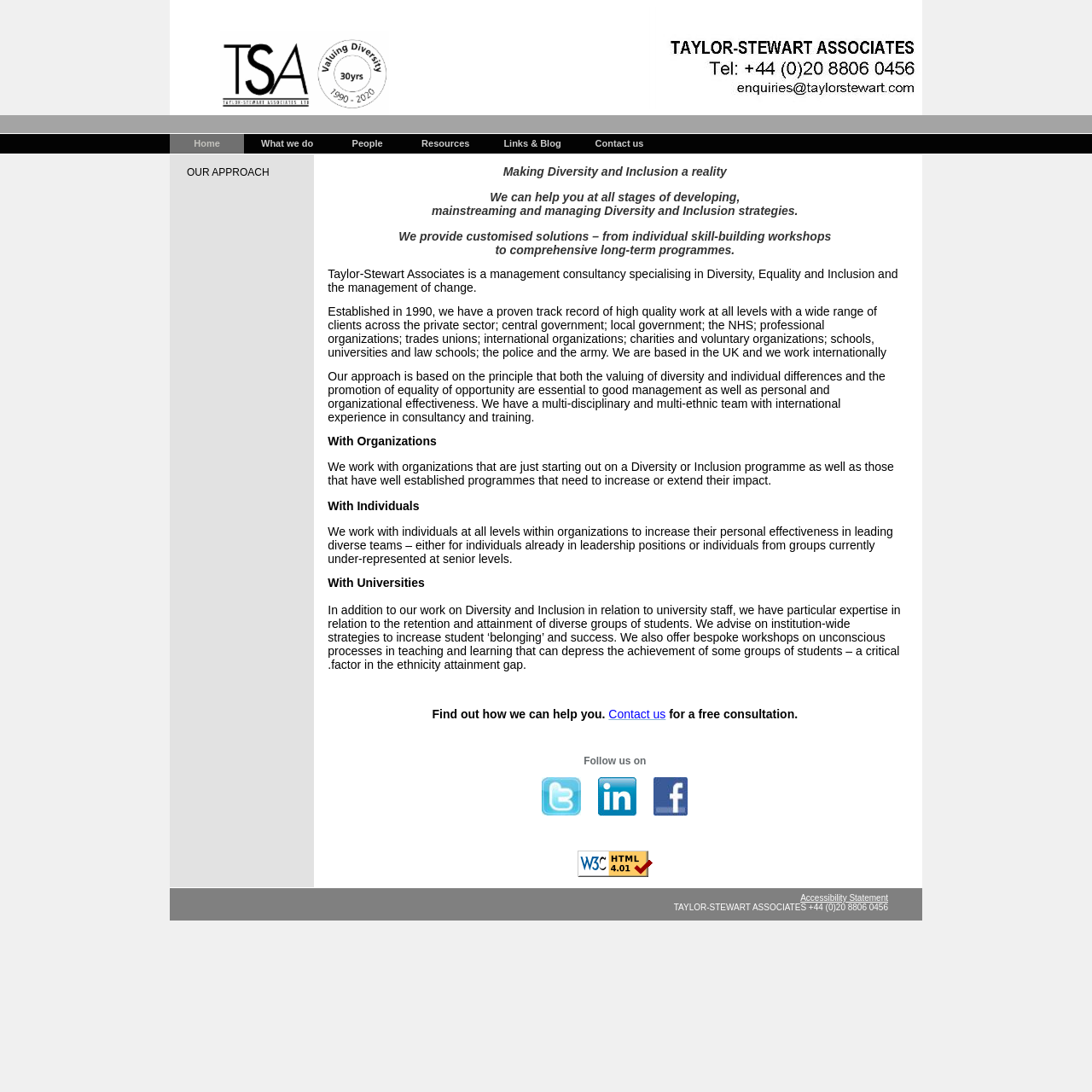Please determine the bounding box coordinates of the clickable area required to carry out the following instruction: "Like a post". The coordinates must be four float numbers between 0 and 1, represented as [left, top, right, bottom].

None